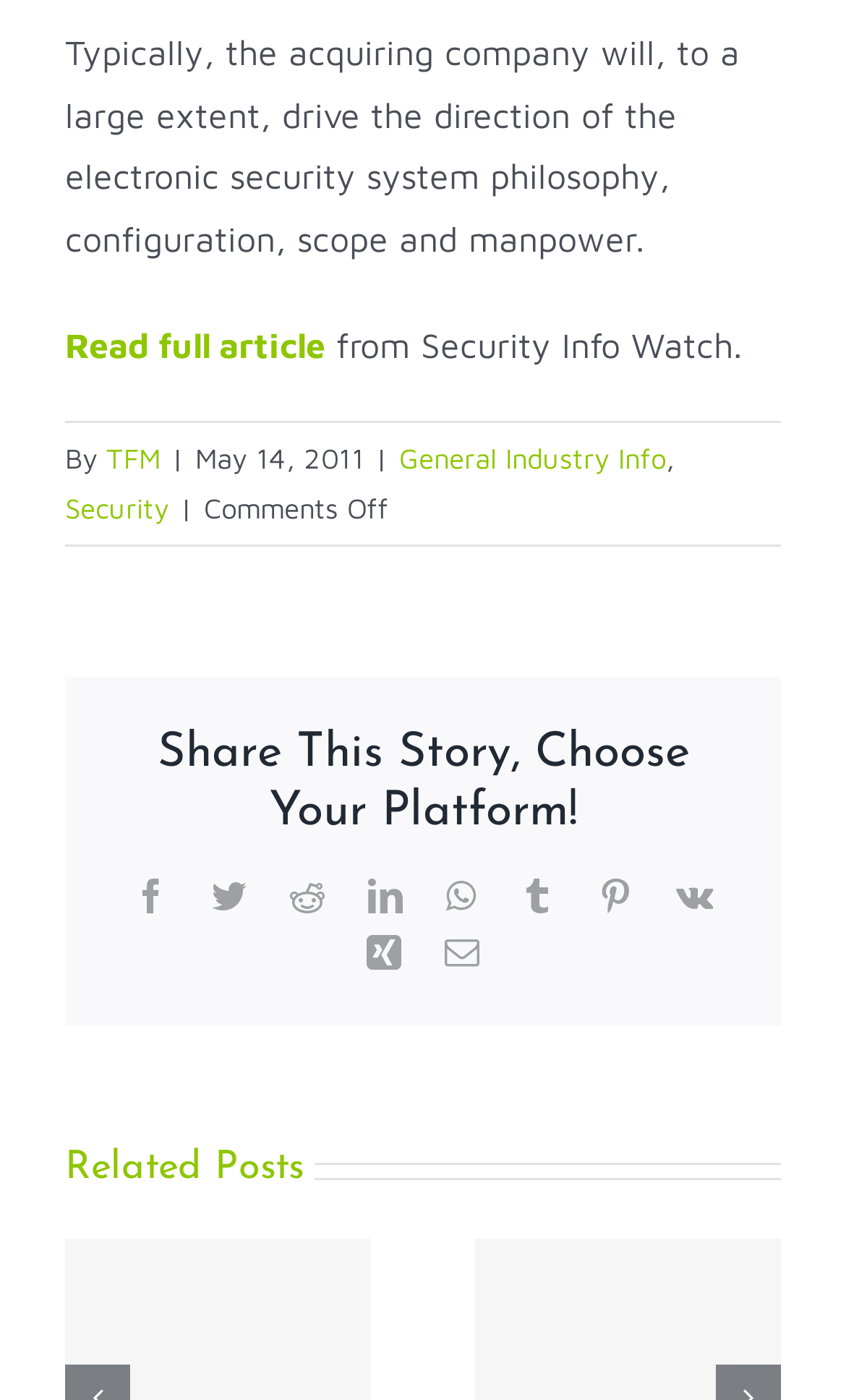Provide the bounding box coordinates of the HTML element this sentence describes: "Tumblr".

[0.614, 0.627, 0.655, 0.652]